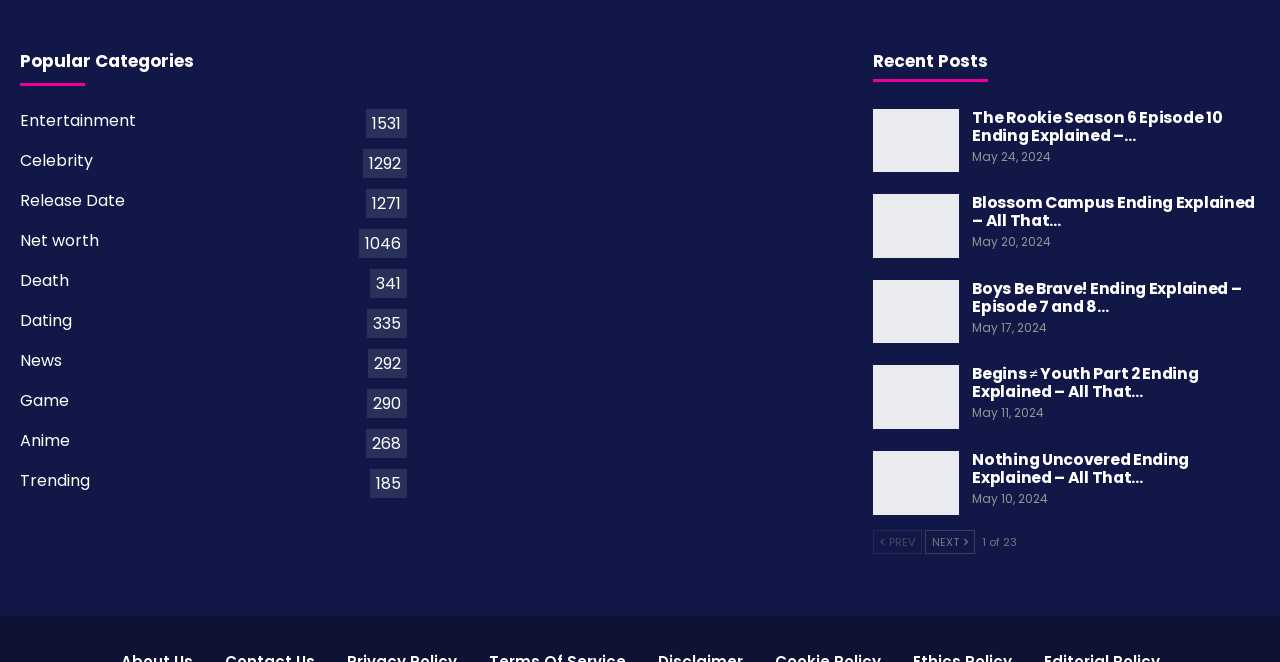Locate the bounding box coordinates of the clickable element to fulfill the following instruction: "Click on the Previous button". Provide the coordinates as four float numbers between 0 and 1 in the format [left, top, right, bottom].

[0.682, 0.8, 0.721, 0.836]